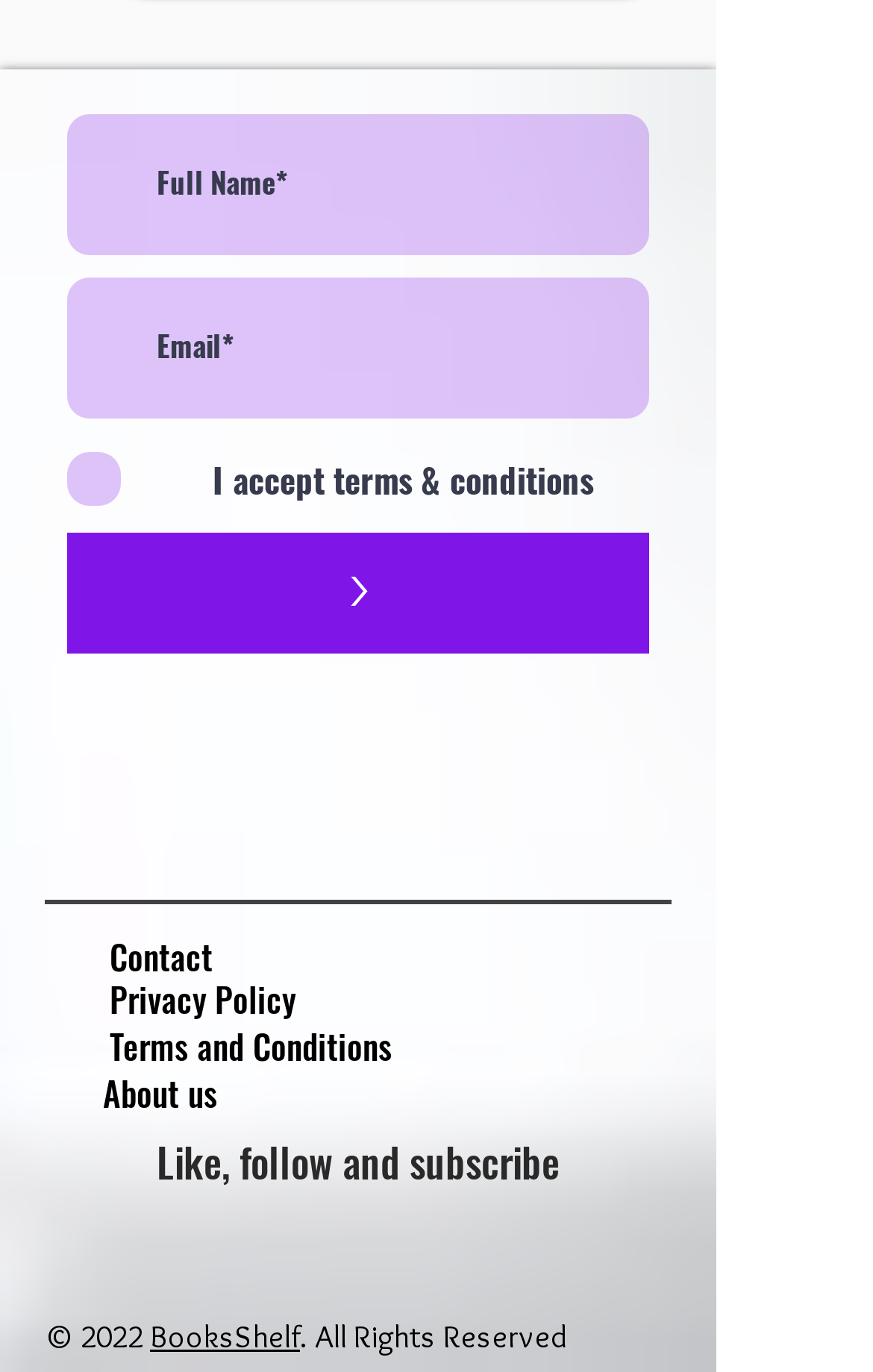Determine the bounding box coordinates for the UI element matching this description: "Terms and Conditions".

[0.126, 0.746, 0.705, 0.78]